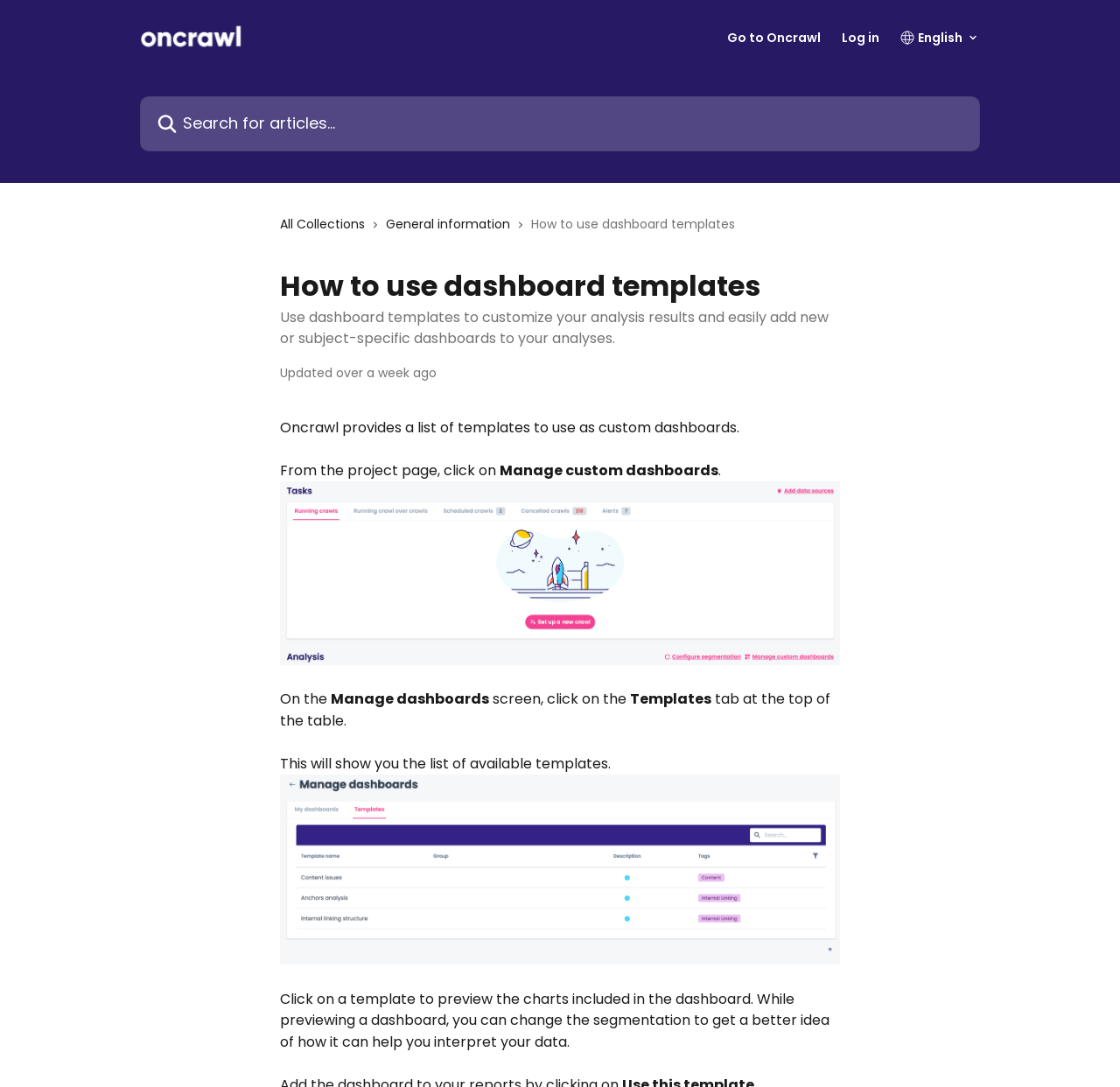Identify the bounding box of the HTML element described here: "name="q" placeholder="Search for articles..."". Provide the coordinates as four float numbers between 0 and 1: [left, top, right, bottom].

[0.125, 0.089, 0.875, 0.139]